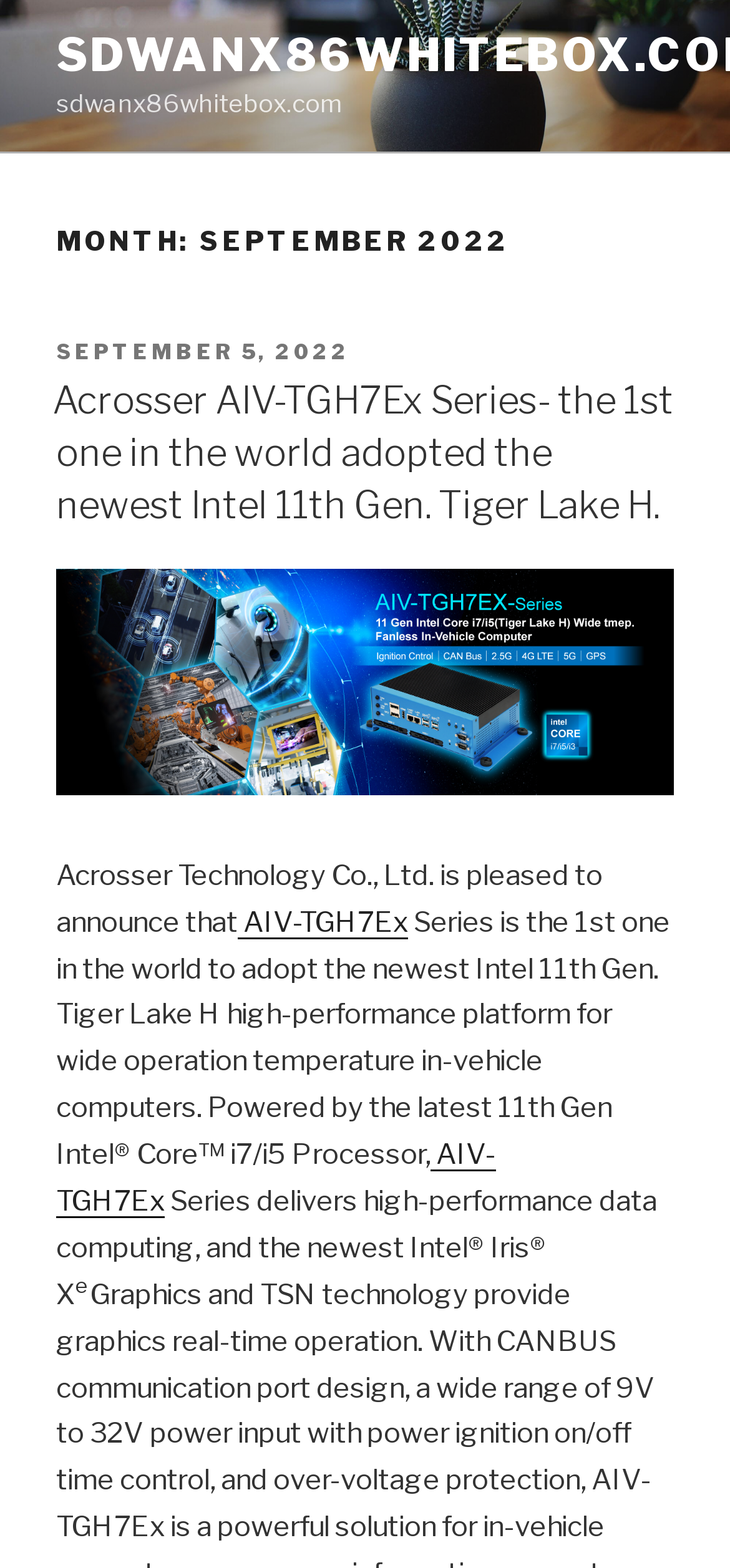Generate a thorough caption that explains the contents of the webpage.

The webpage is about Acrosser Technology Co., Ltd.'s announcement of their new product, the AIV-TGH7Ex Series, which is the first in the world to adopt the newest Intel 11th Gen. Tiger Lake H high-performance platform for wide operation temperature in-vehicle computers.

At the top of the page, there is a link to "Skip to content" and an image of the website's logo, sdwanx86whitebox.com. Below the logo, there is a heading that reads "MONTH: SEPTEMBER 2022". 

Under the heading, there is a section with a header that contains the text "POSTED ON" and a link to "SEPTEMBER 5, 2022". Next to this section, there is a heading that announces the AIV-TGH7Ex Series, which is the main topic of the page. 

Below the announcement heading, there is an image, followed by a block of text that describes the features of the AIV-TGH7Ex Series, including its high-performance data computing capabilities and the newest Intel Iris X graphics. The text also contains links to the product name, AIV-TGH7Ex, and a superscript that reads "e".